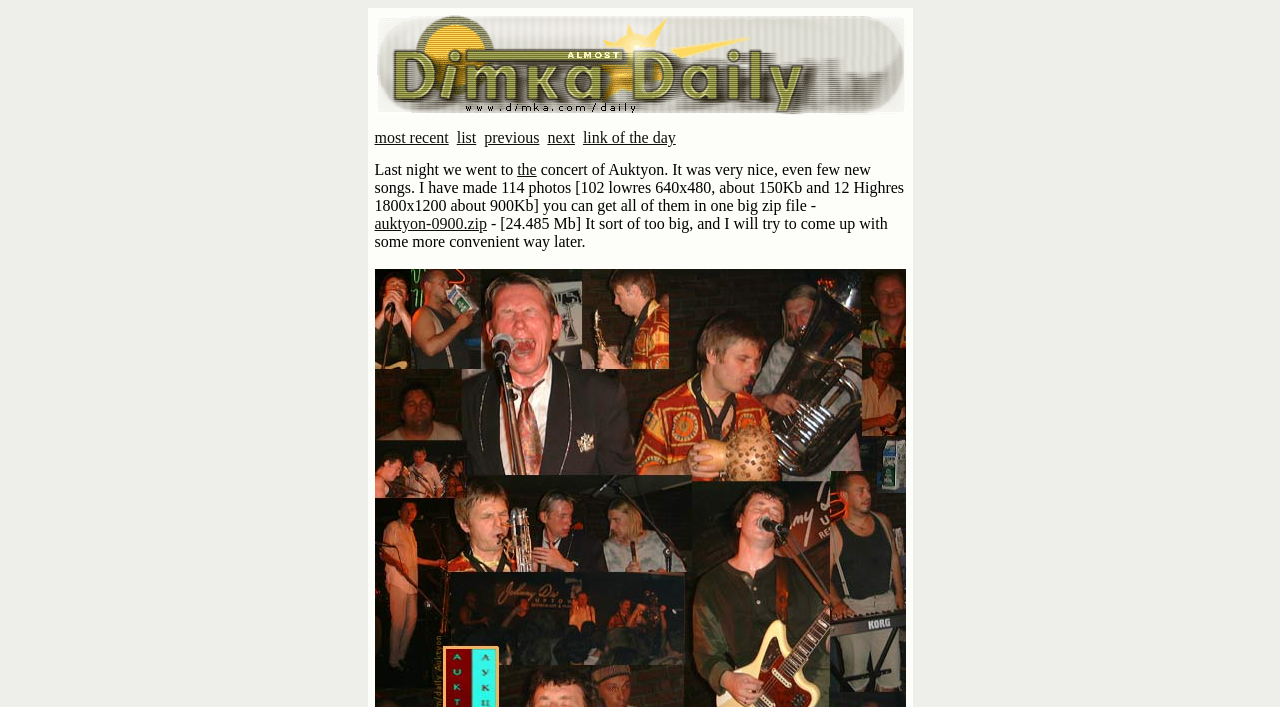Observe the image and answer the following question in detail: What are the navigation options?

The navigation options can be found in the second row of the table, where there are links to 'most recent', 'list', 'previous', and 'next'.